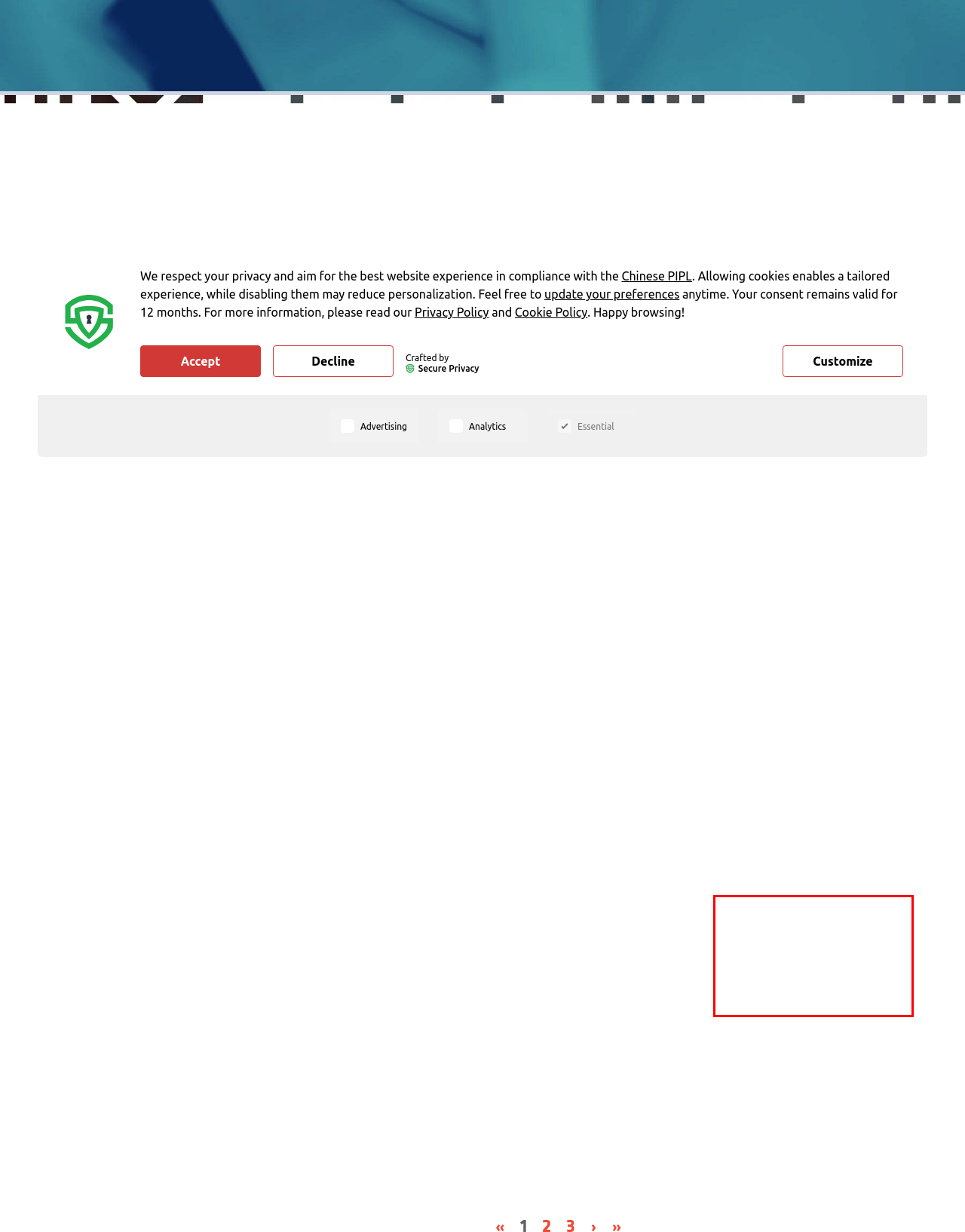Observe the screenshot of a webpage with a red bounding box around an element. Identify the webpage description that best fits the new page after the element inside the bounding box is clicked. The candidates are:
A. Career Insights | Two Rivers Marketing
B. Advice for New Marketing Grads From Young… | Two Rivers Marketing
C. Get 2 Know: Chris Beck | Two Rivers Marketing
D. How To Give Effective Feedback for… | Two Rivers Marketing
E. Public Relations | Two Rivers Marketing
F. Make a Plan for Maximizing Conference ROI | Two Rivers Marketing
G. Four Email Marketing Trends To Watch in 2024 | Two Rivers Marketing
H. Two Rivers Marketing Privacy Policy | Two Rivers Marketing

G